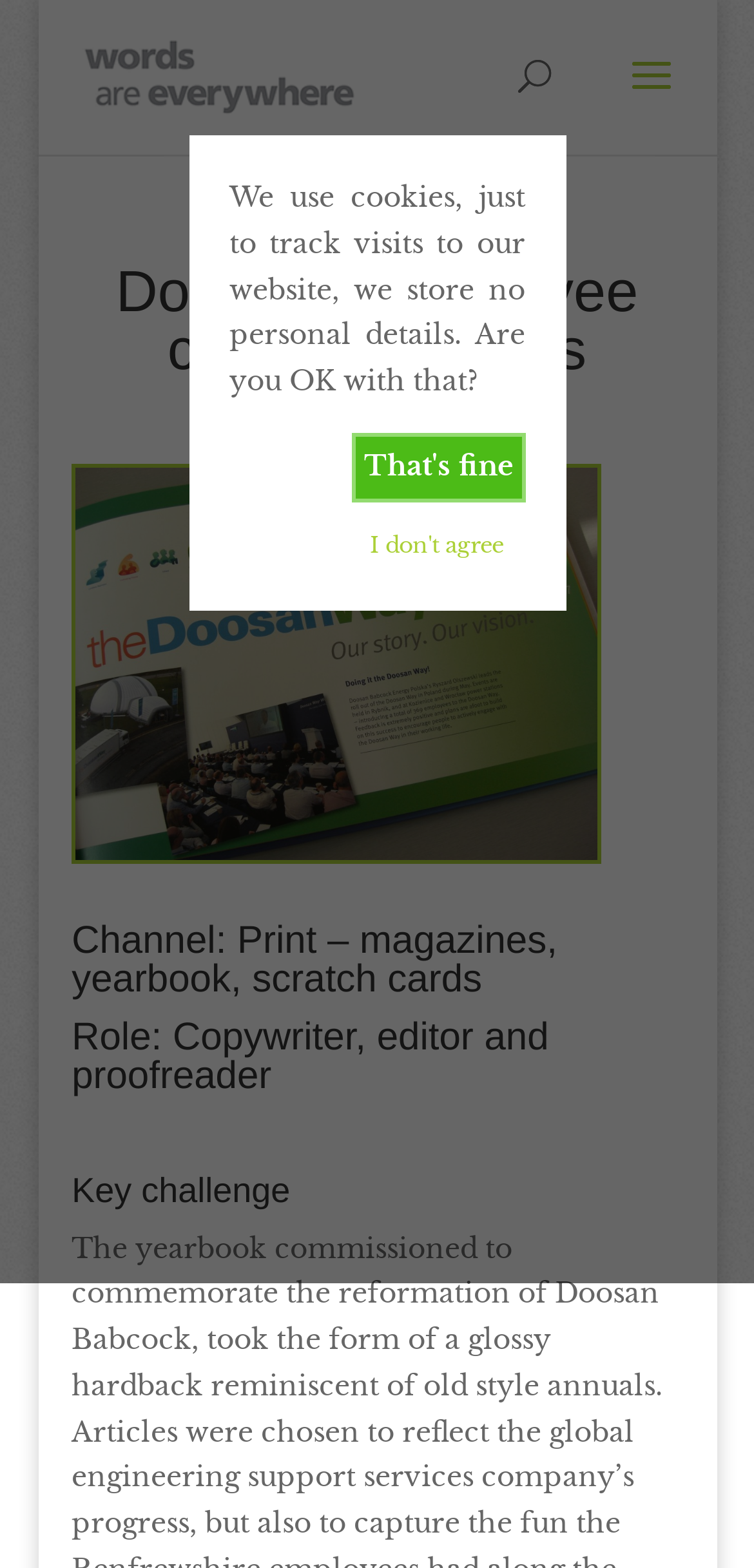Determine the bounding box coordinates for the HTML element mentioned in the following description: "alt="Edinburgh copywriter"". The coordinates should be a list of four floats ranging from 0 to 1, represented as [left, top, right, bottom].

[0.105, 0.038, 0.474, 0.058]